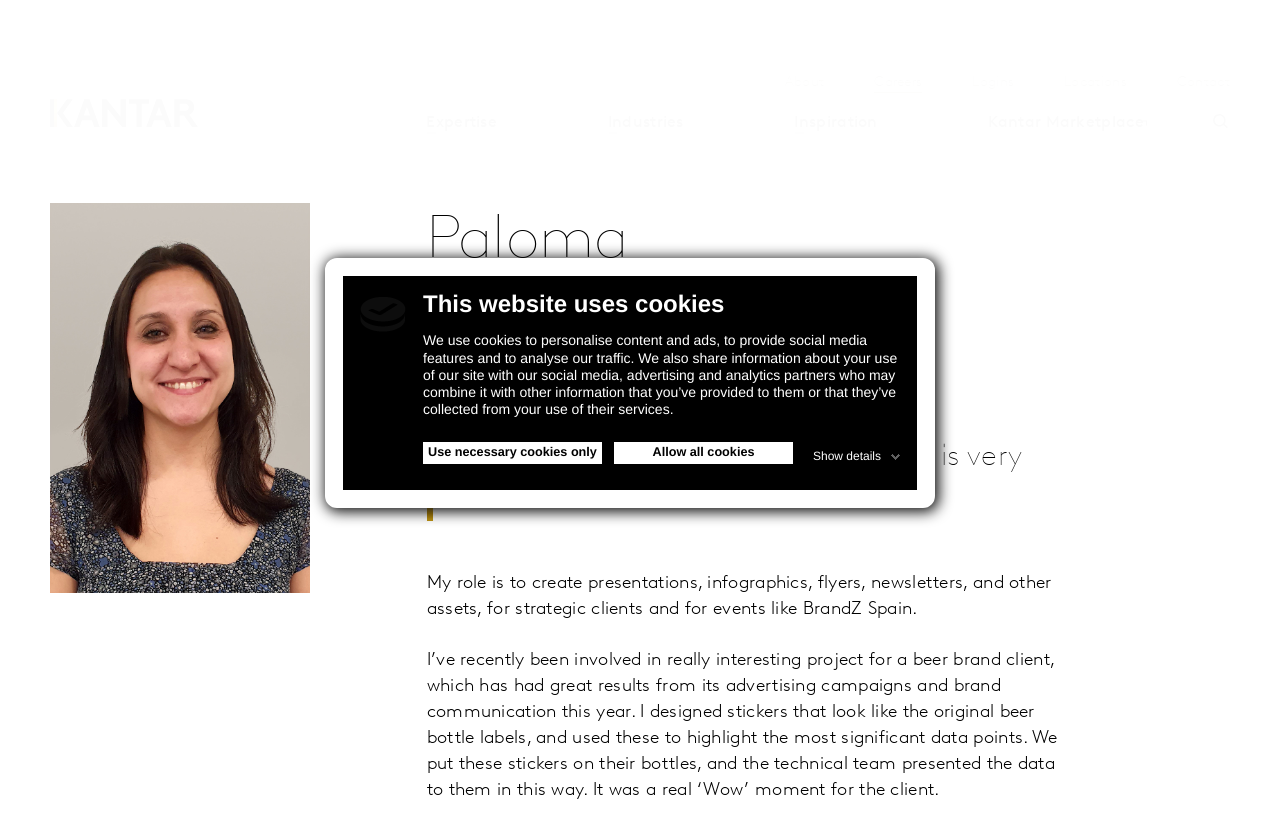Given the description of the UI element: "Logins", predict the bounding box coordinates in the form of [left, top, right, bottom], with each value being a float between 0 and 1.

[0.76, 0.032, 0.792, 0.049]